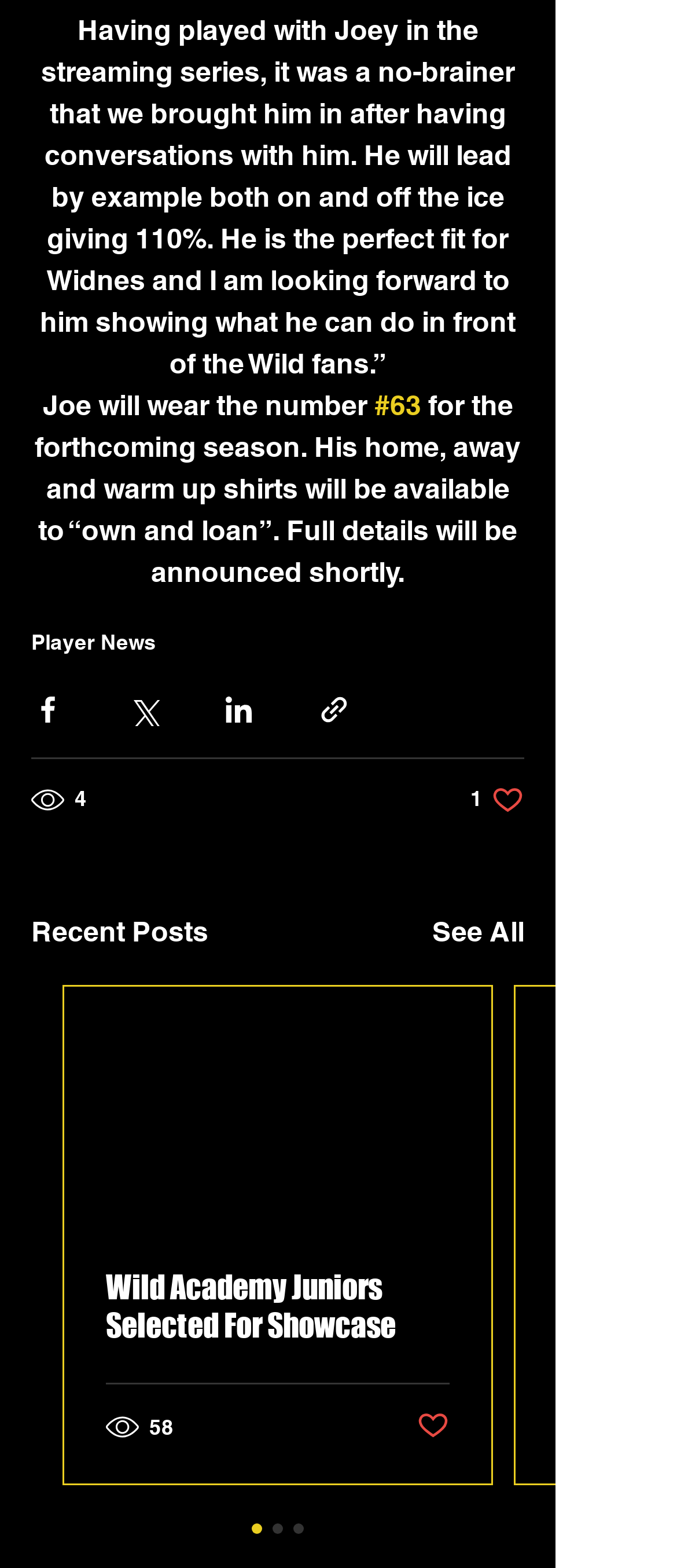What is the title of the section below the news?
Based on the screenshot, provide your answer in one word or phrase.

Recent Posts